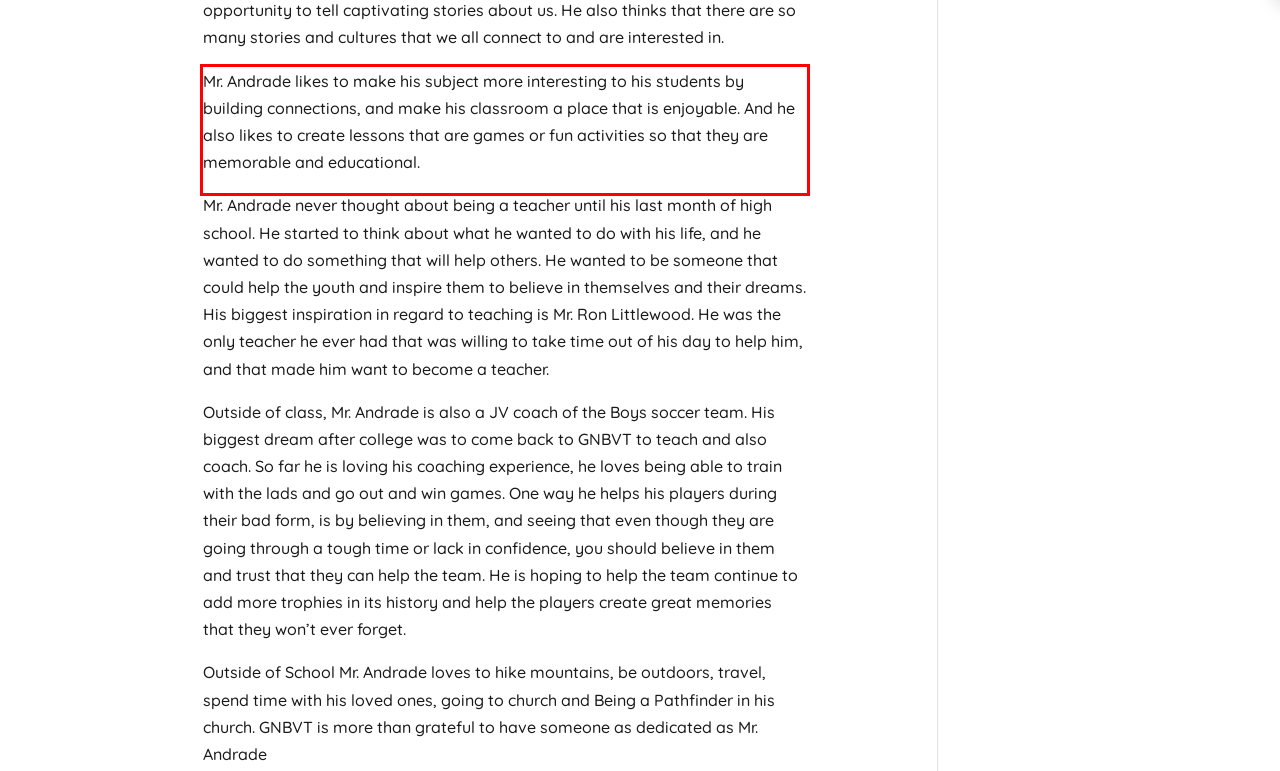You have a screenshot of a webpage where a UI element is enclosed in a red rectangle. Perform OCR to capture the text inside this red rectangle.

Mr. Andrade likes to make his subject more interesting to his students by building connections, and make his classroom a place that is enjoyable. And he also likes to create lessons that are games or fun activities so that they are memorable and educational.